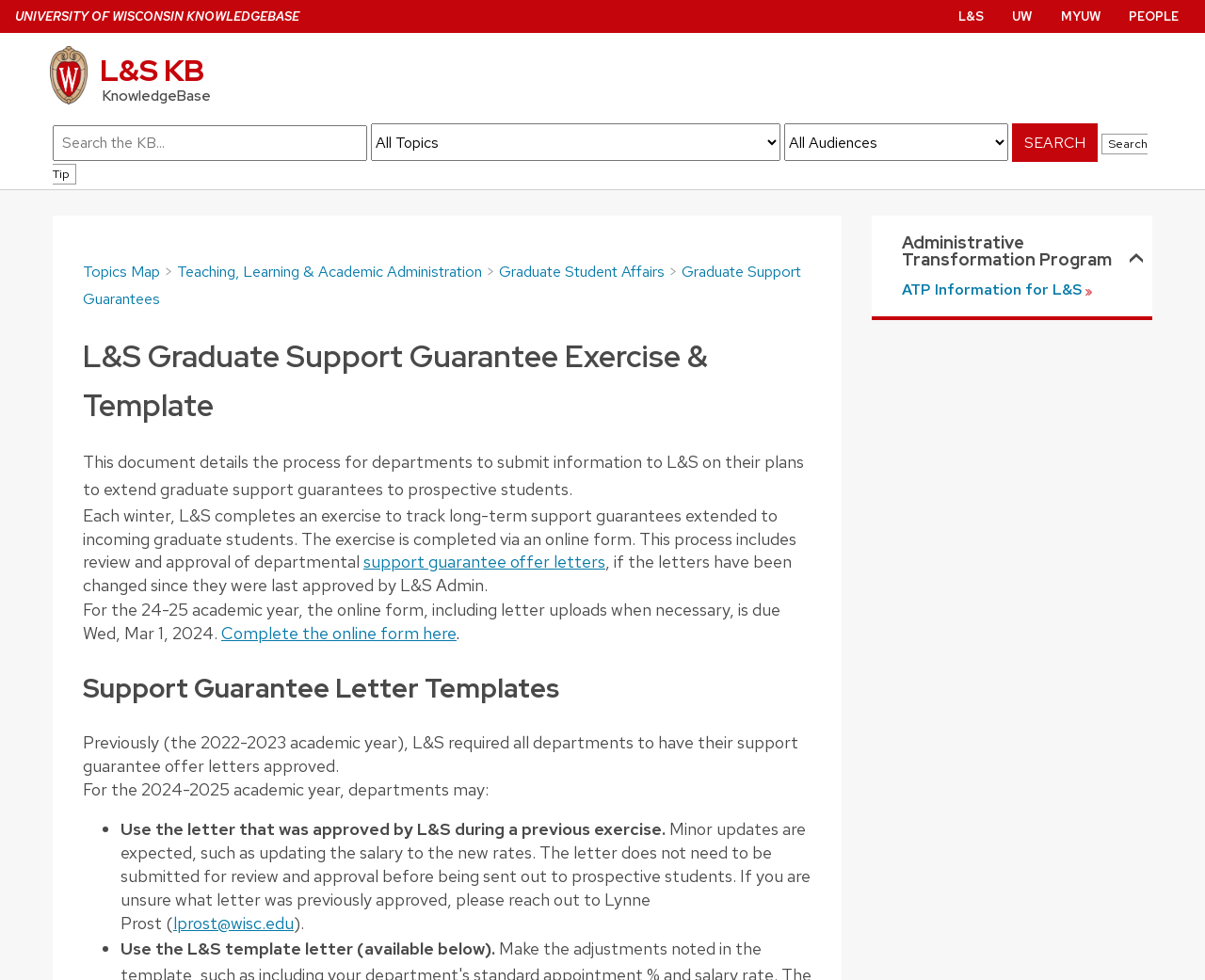Identify the bounding box coordinates of the area you need to click to perform the following instruction: "View the 'Graduate Support Guarantees' page".

[0.069, 0.267, 0.665, 0.315]